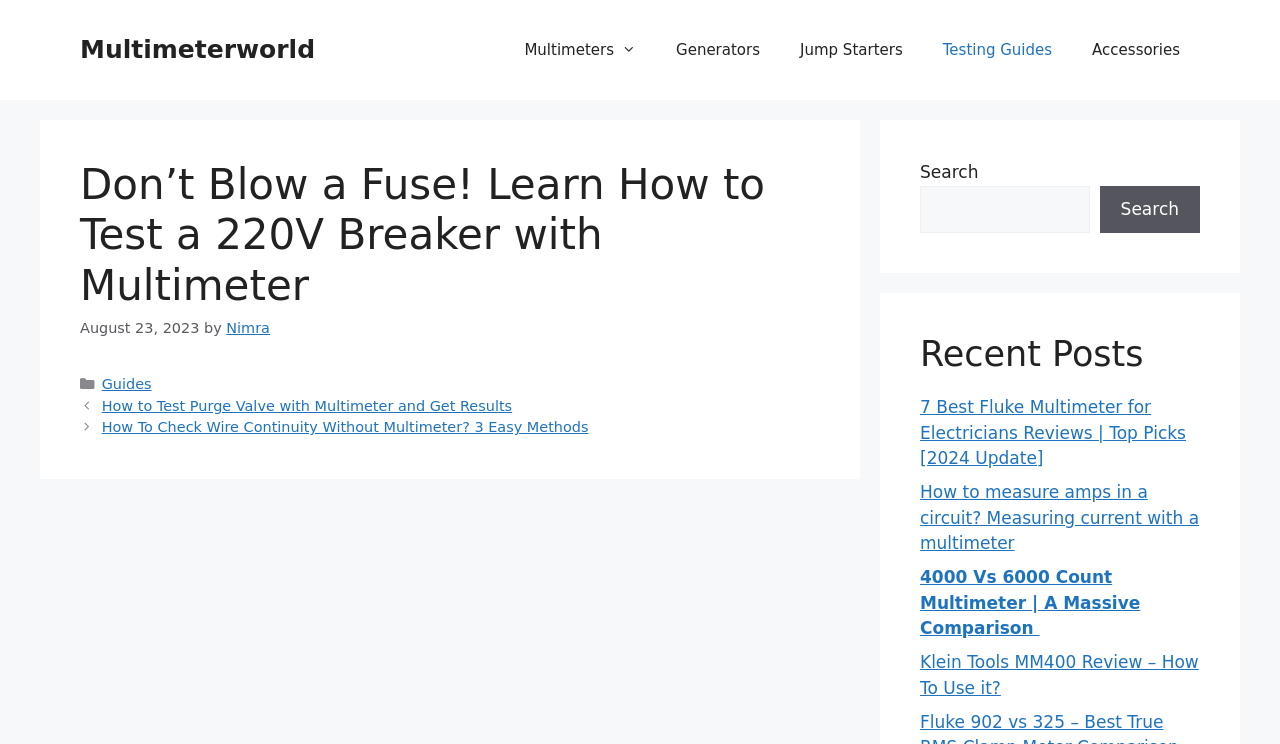Please find the bounding box coordinates of the element that must be clicked to perform the given instruction: "Visit the Multimeterworld homepage". The coordinates should be four float numbers from 0 to 1, i.e., [left, top, right, bottom].

[0.062, 0.047, 0.246, 0.086]